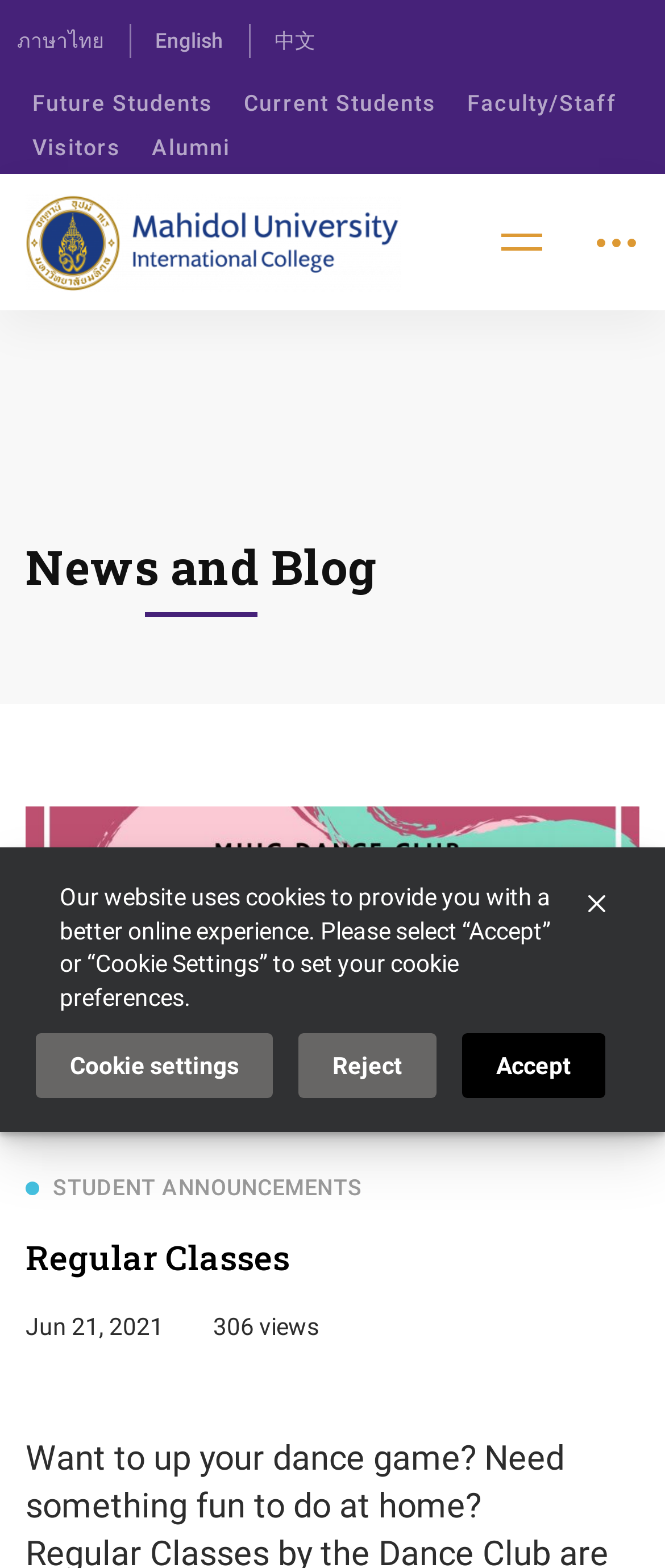Please give a succinct answer using a single word or phrase:
How many language options are available?

3